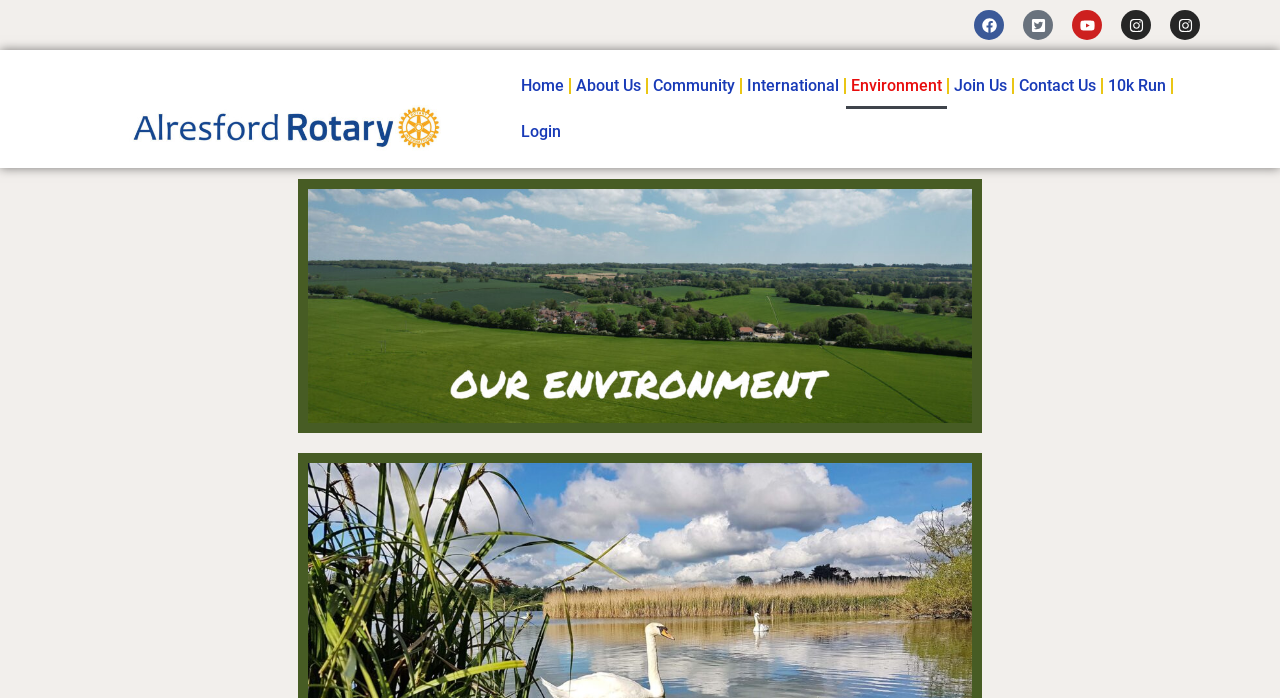Identify the bounding box coordinates for the region to click in order to carry out this instruction: "Login to the website". Provide the coordinates using four float numbers between 0 and 1, formatted as [left, top, right, bottom].

[0.403, 0.156, 0.442, 0.222]